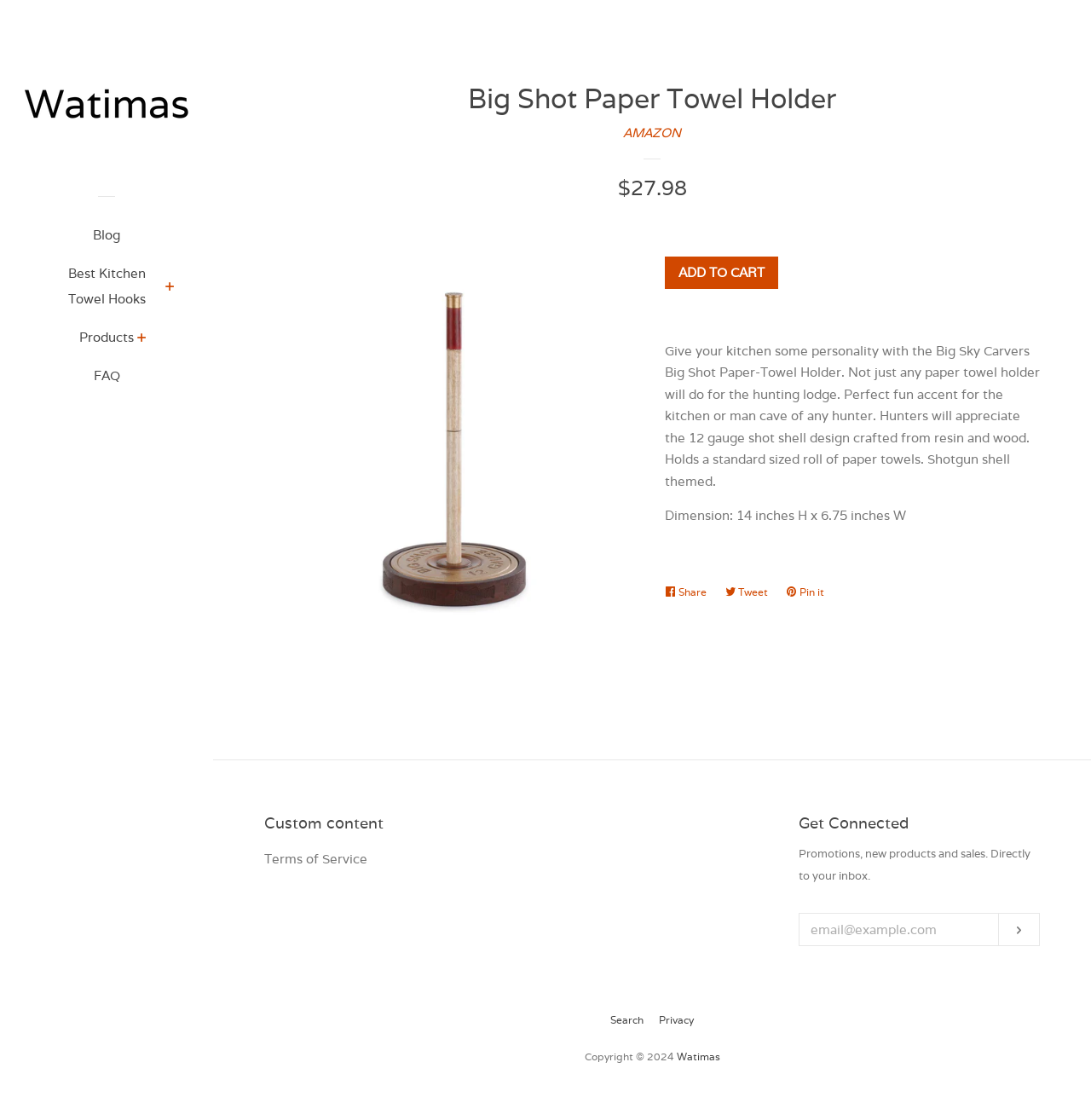Determine the bounding box of the UI component based on this description: "Privacy". The bounding box coordinates should be four float values between 0 and 1, i.e., [left, top, right, bottom].

[0.604, 0.905, 0.636, 0.917]